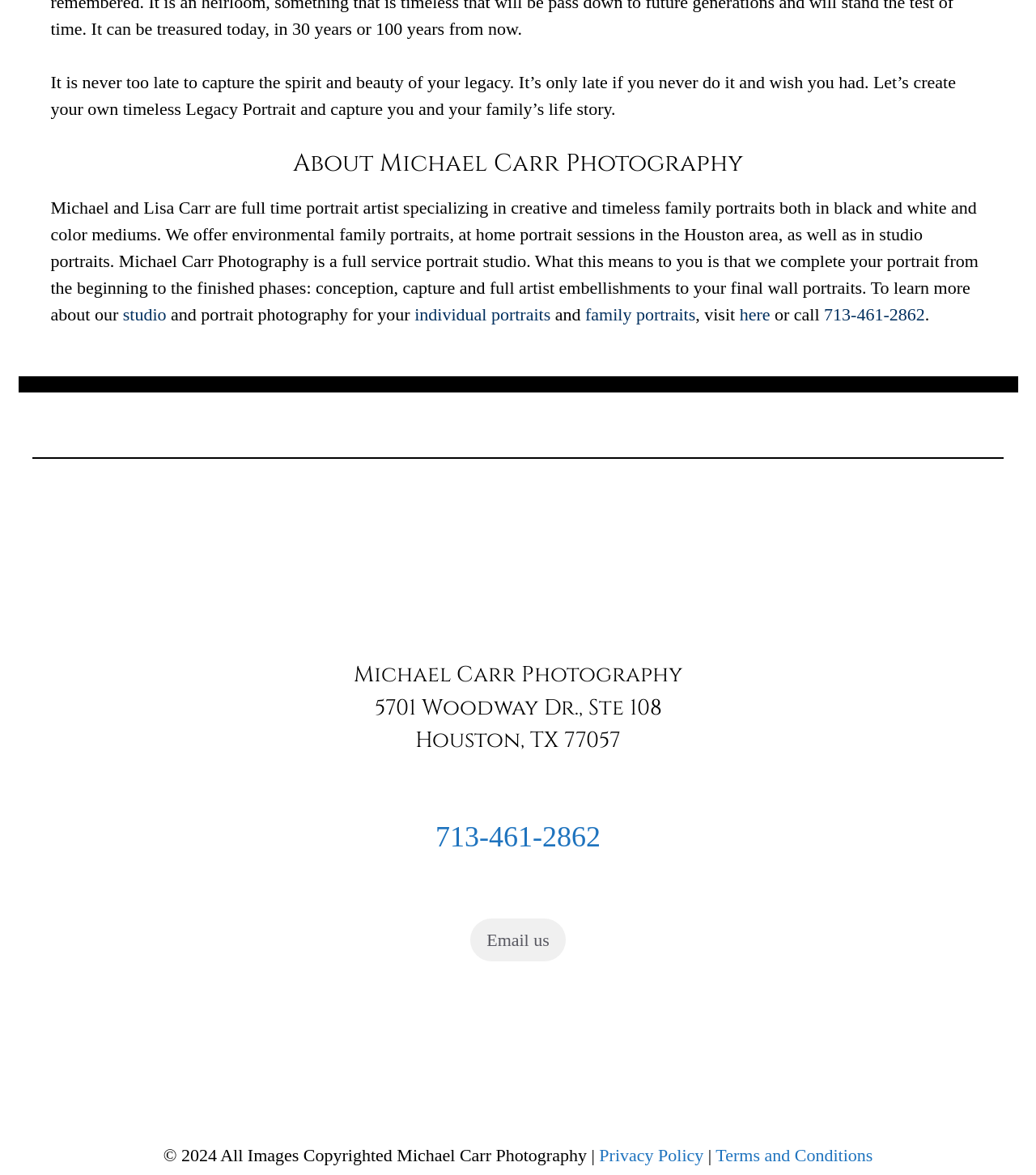Locate the bounding box coordinates of the element you need to click to accomplish the task described by this instruction: "Visit the Facebook page".

[0.256, 0.903, 0.294, 0.92]